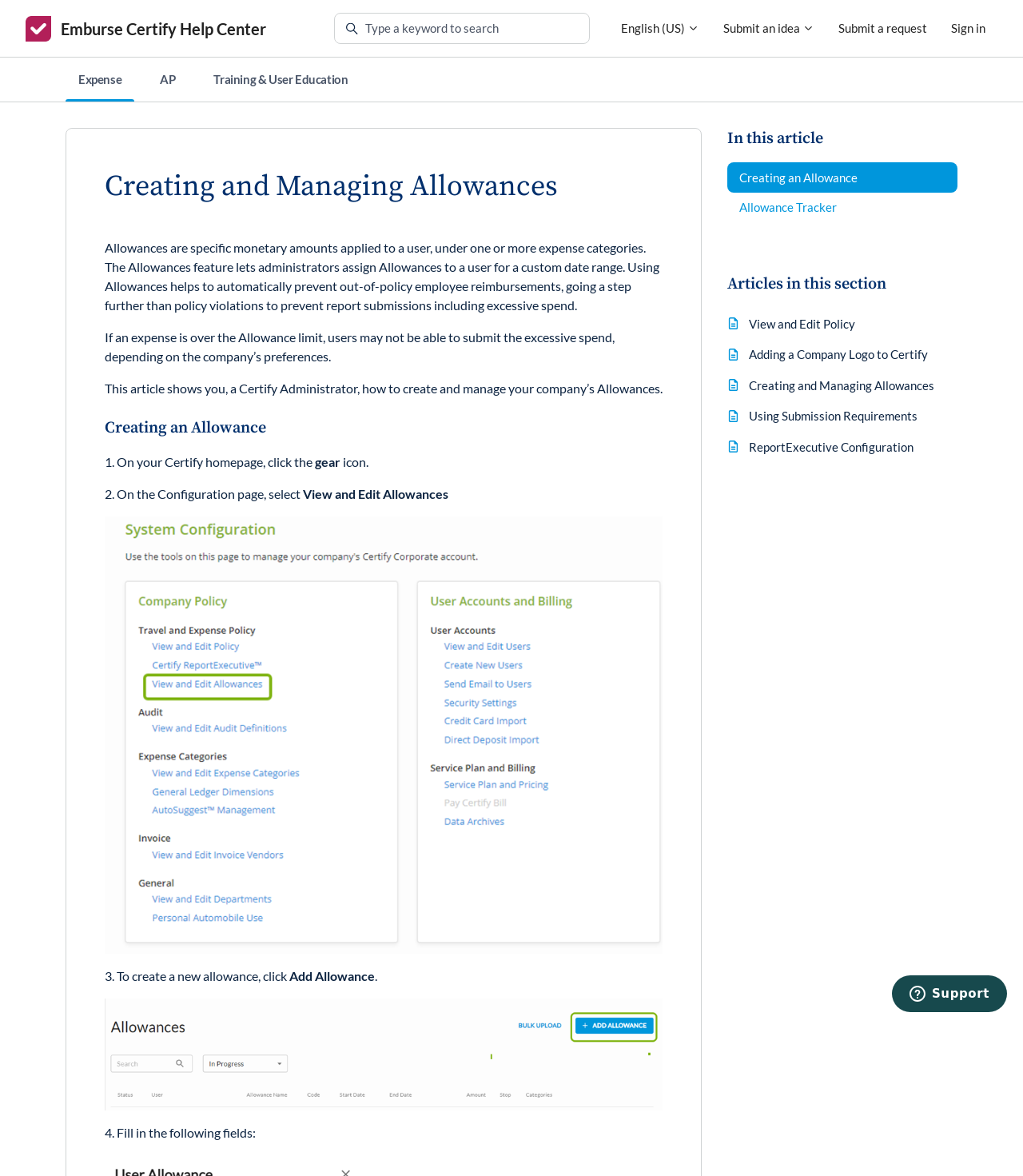Please specify the coordinates of the bounding box for the element that should be clicked to carry out this instruction: "Search for a keyword". The coordinates must be four float numbers between 0 and 1, formatted as [left, top, right, bottom].

[0.32, 0.011, 0.583, 0.038]